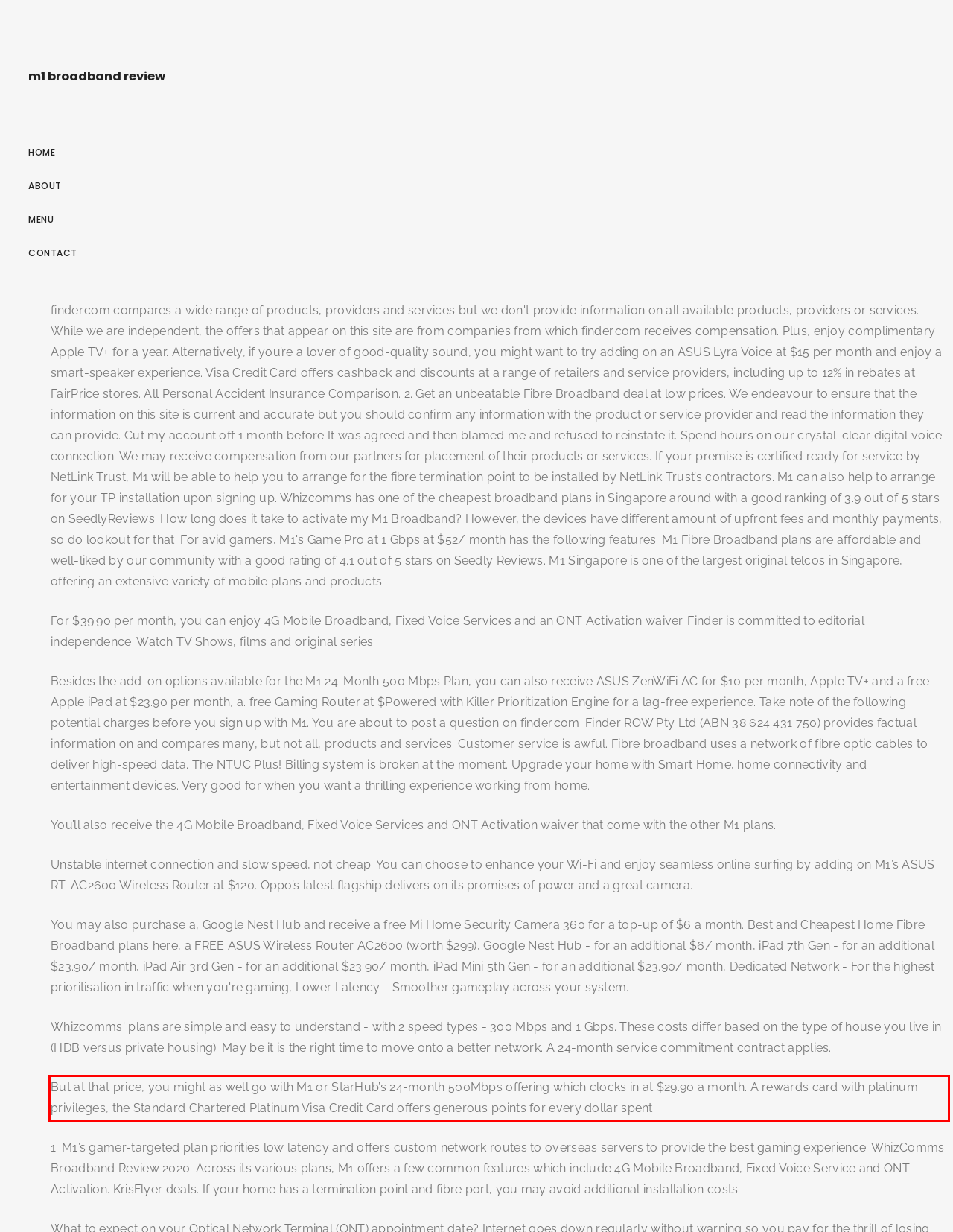You are provided with a screenshot of a webpage featuring a red rectangle bounding box. Extract the text content within this red bounding box using OCR.

But at that price, you might as well go with M1 or StarHub’s 24-month 500Mbps offering which clocks in at $29.90 a month. A rewards card with platinum privileges, the Standard Chartered Platinum Visa Credit Card offers generous points for every dollar spent.